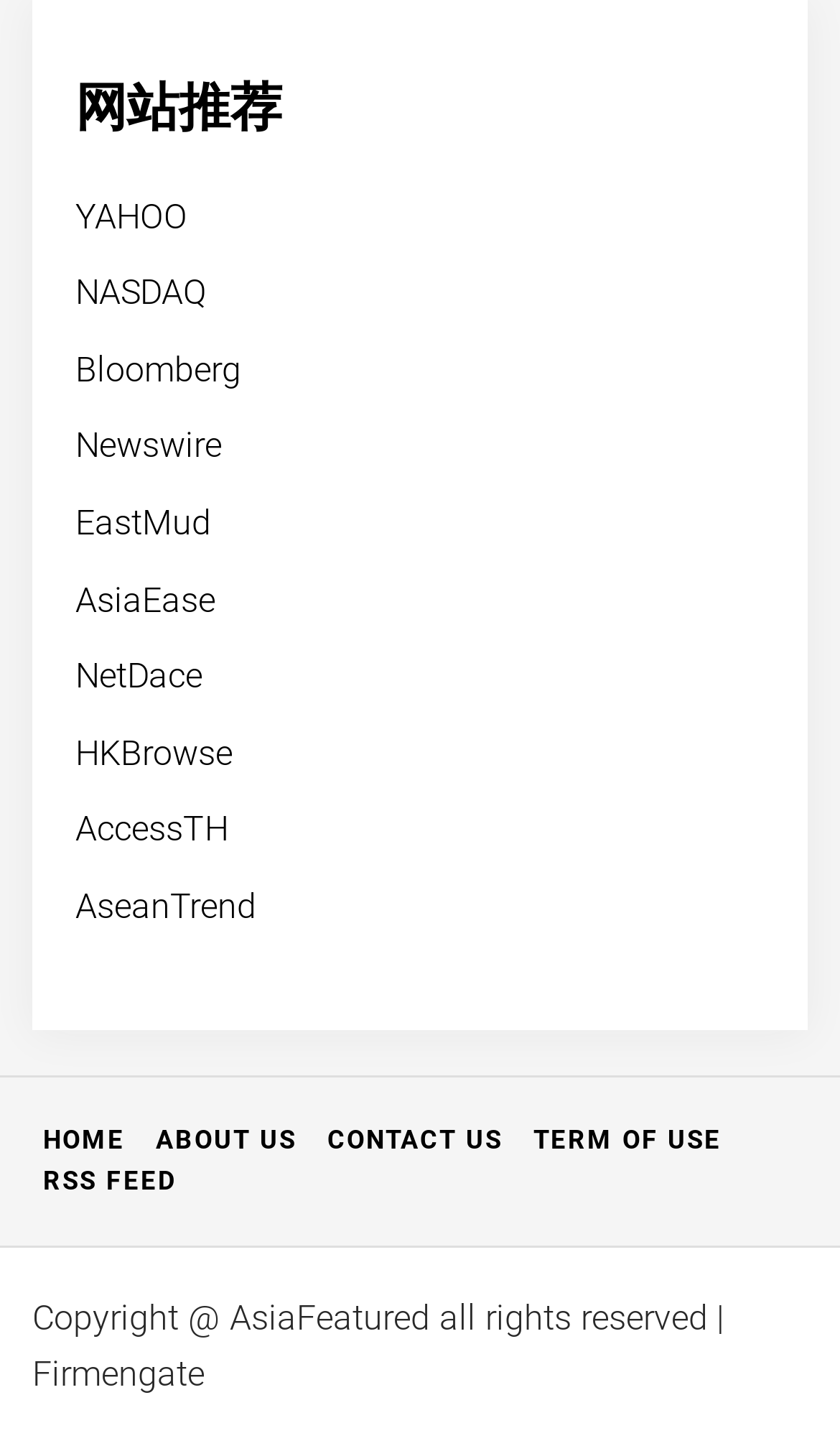Using the webpage screenshot and the element description RSS Feed, determine the bounding box coordinates. Specify the coordinates in the format (top-left x, top-left y, bottom-right x, bottom-right y) with values ranging from 0 to 1.

[0.038, 0.804, 0.211, 0.832]